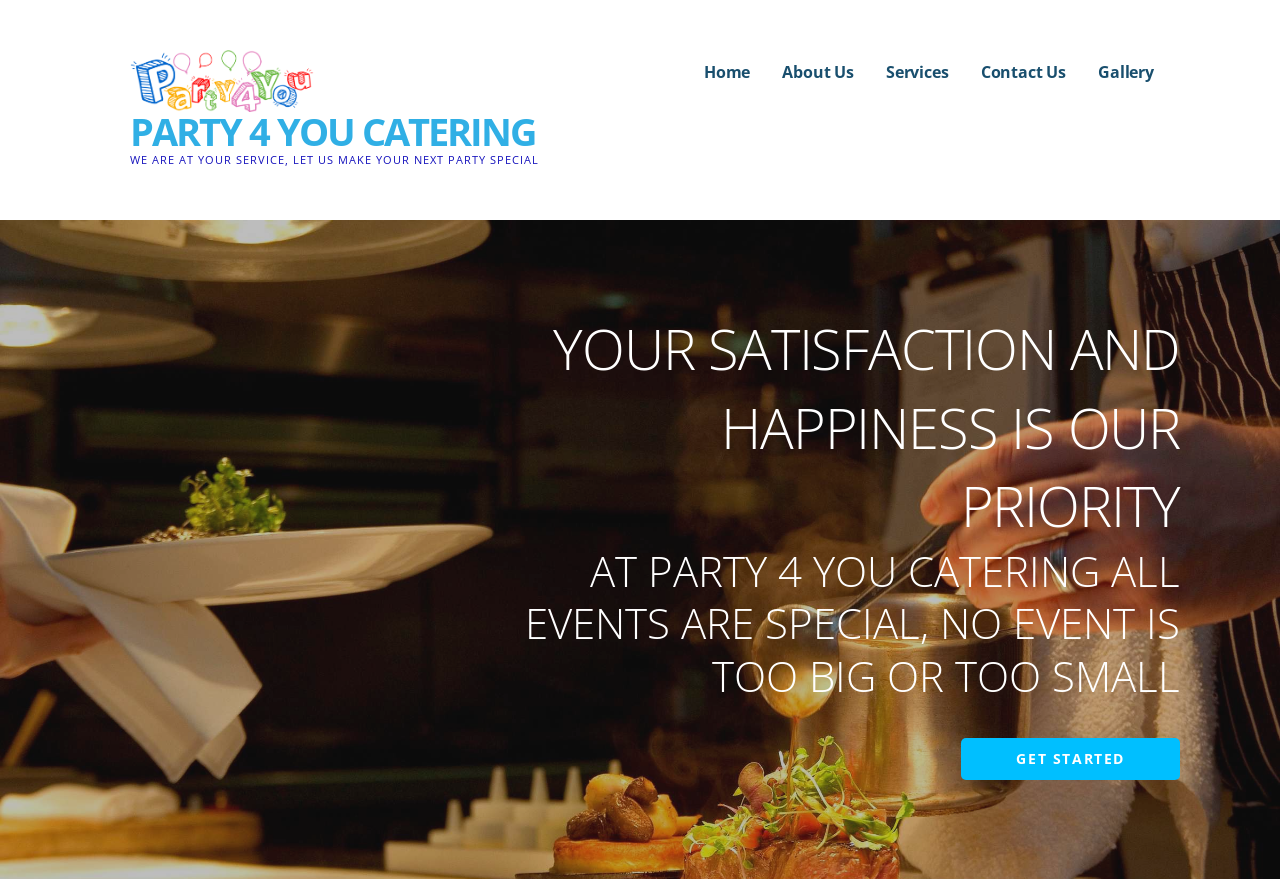Determine and generate the text content of the webpage's headline.

PARTY 4 YOU CATERING